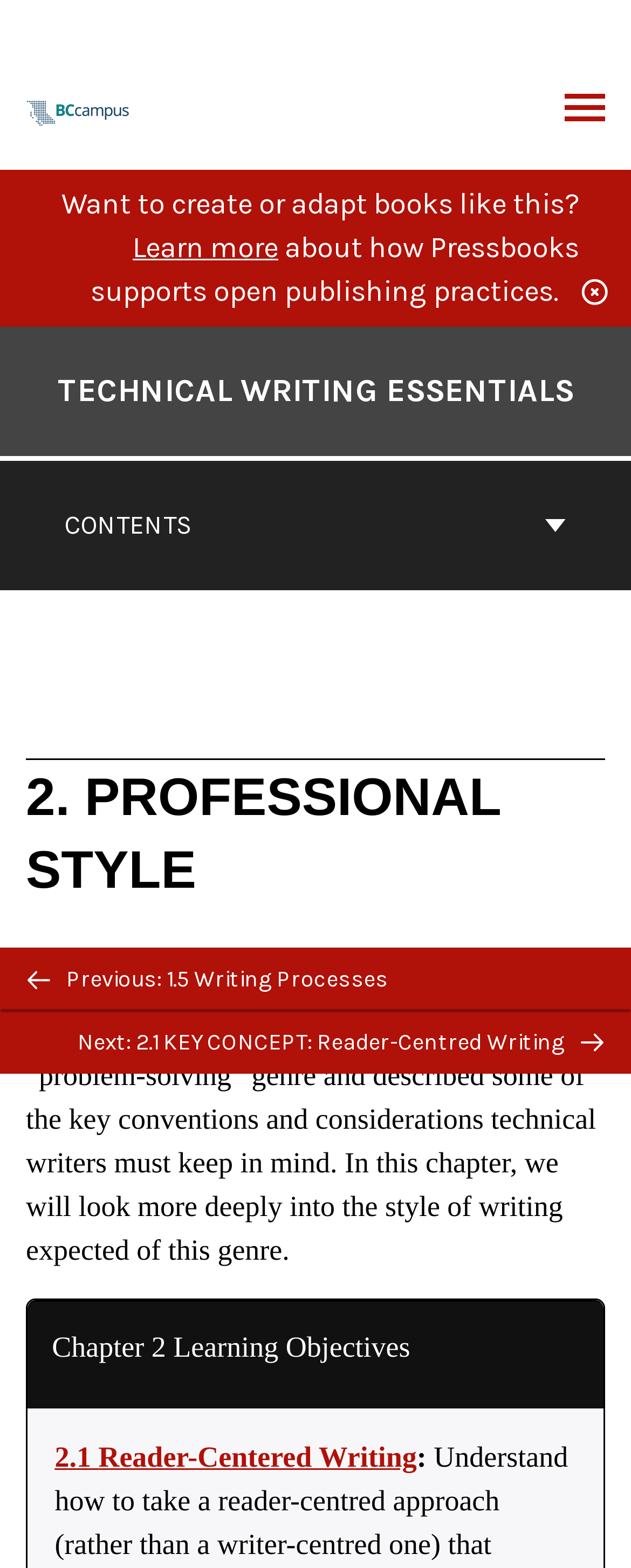Identify the bounding box coordinates for the element you need to click to achieve the following task: "Go to the cover page of Technical Writing Essentials". Provide the bounding box coordinates as four float numbers between 0 and 1, in the form [left, top, right, bottom].

[0.091, 0.234, 0.909, 0.265]